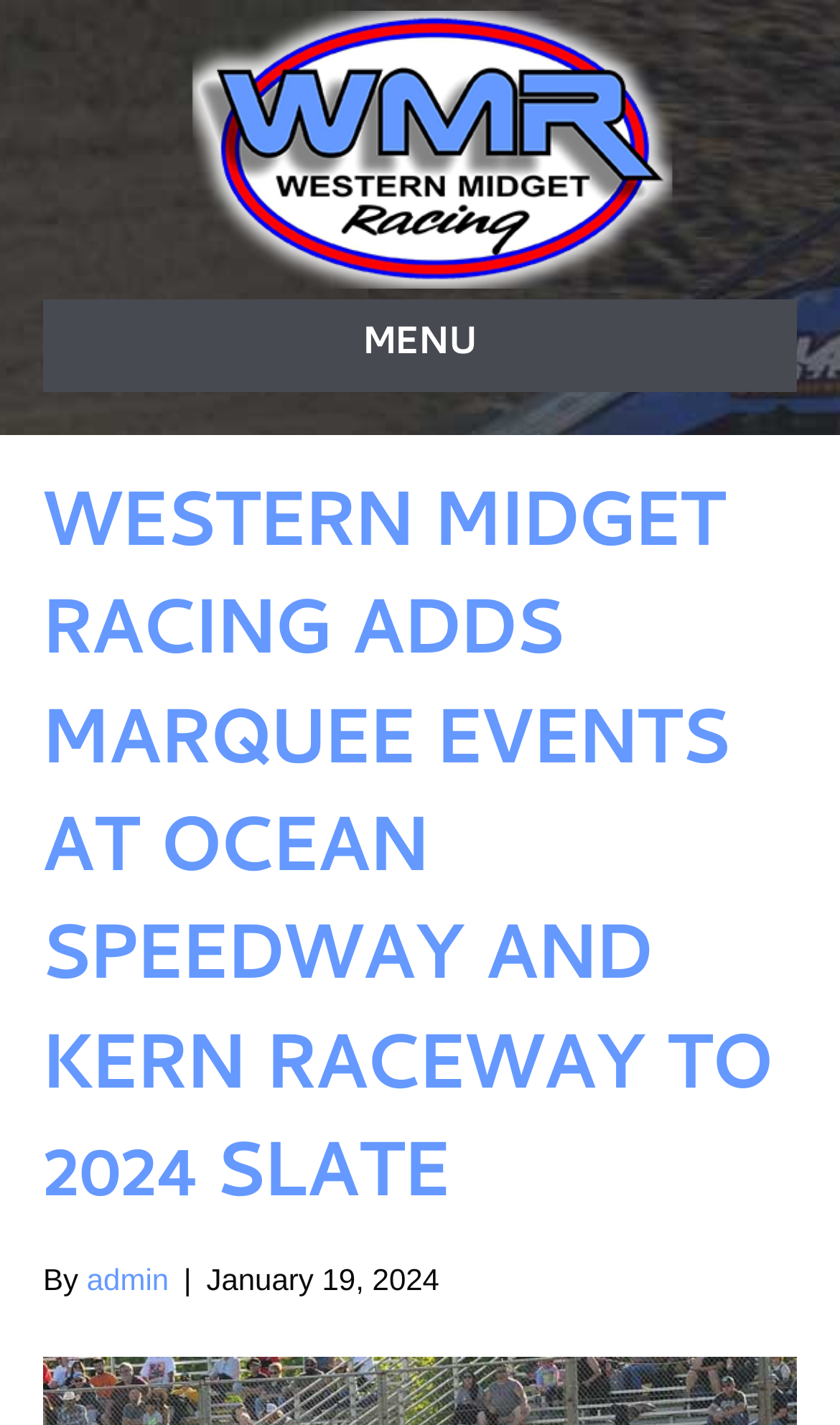Could you identify the text that serves as the heading for this webpage?

WESTERN MIDGET RACING ADDS MARQUEE EVENTS AT OCEAN SPEEDWAY AND KERN RACEWAY TO 2024 SLATE